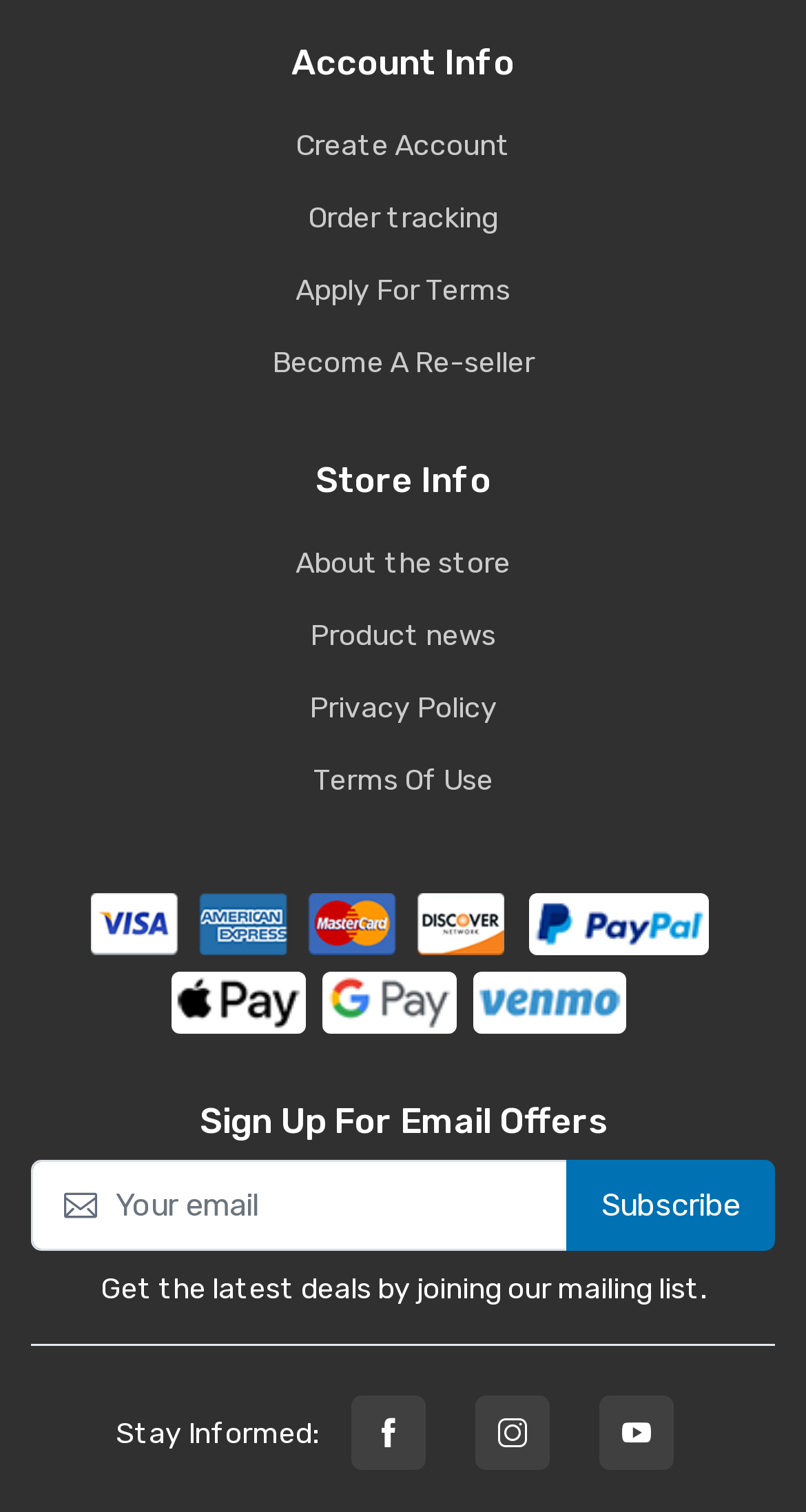Examine the image carefully and respond to the question with a detailed answer: 
How many payment methods are shown?

I counted the number of images related to payment methods, which are 'checkout with credit cards', 'checkout with paypal', 'checkout with applepay', 'checkout with googlepay', and 'checkout with venmoe'. Therefore, there are 5 payment methods shown.